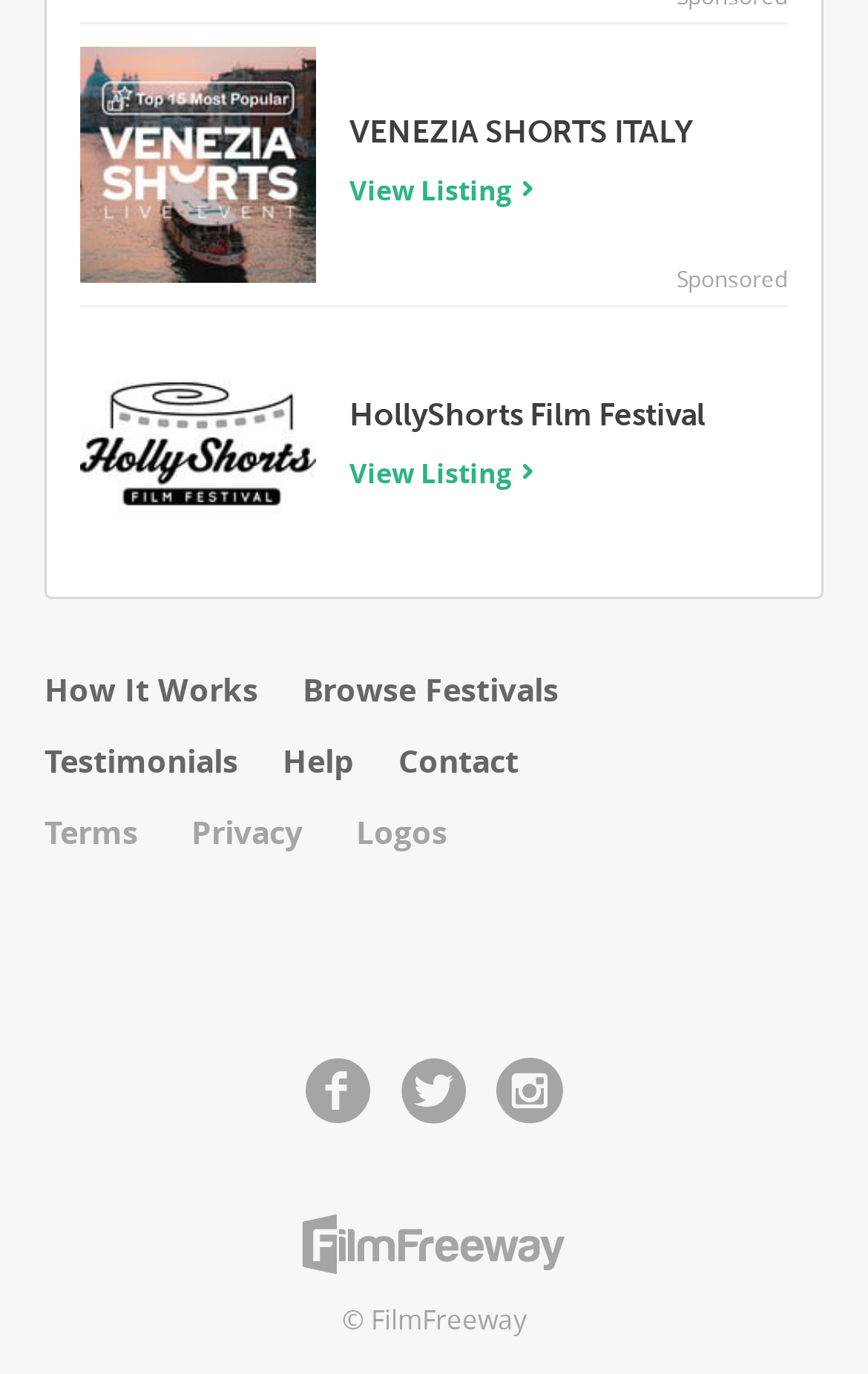Provide a one-word or short-phrase response to the question:
How many navigation links are at the top of the page?

5